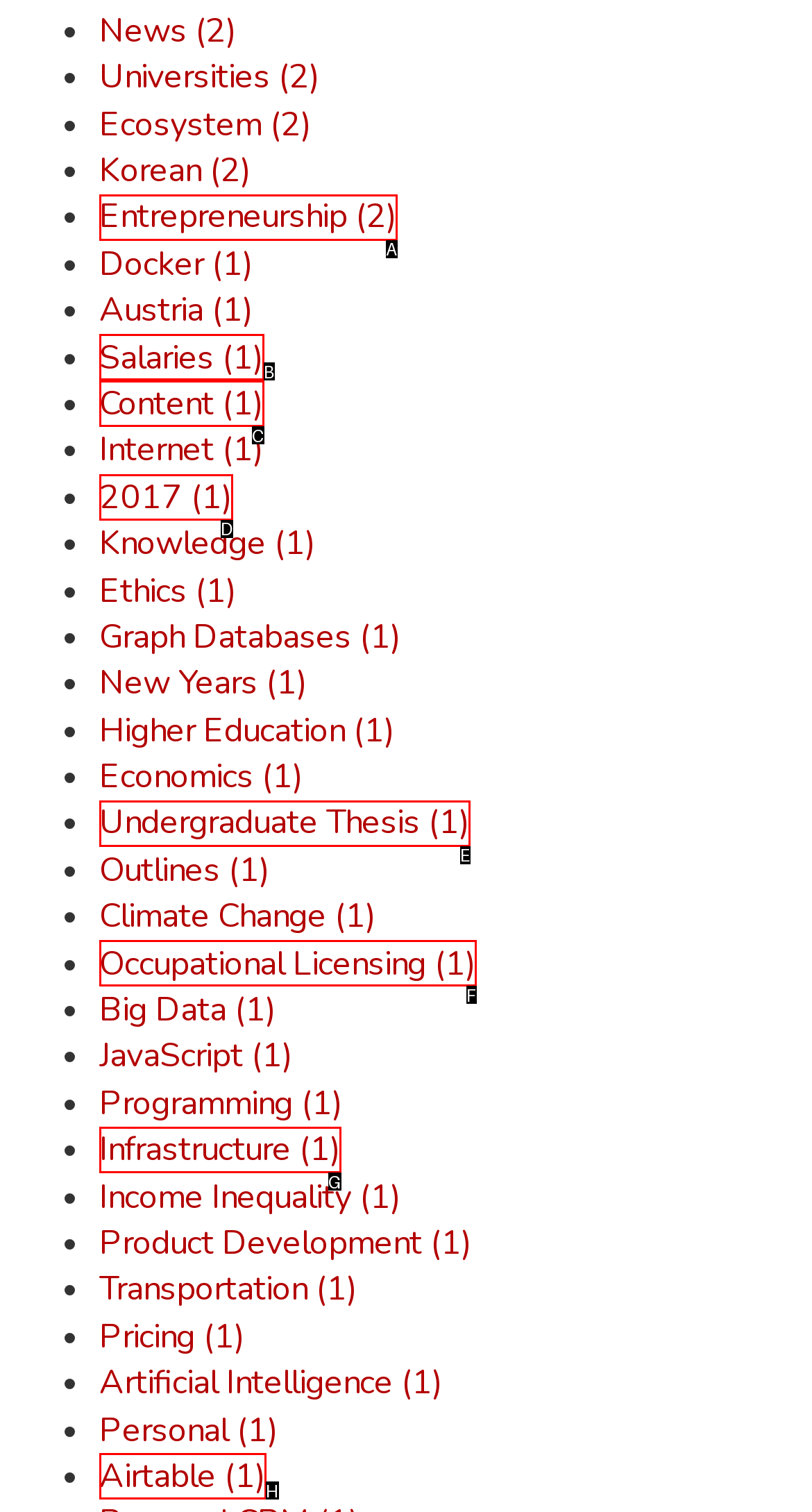Find the option that fits the given description: Content (1)
Answer with the letter representing the correct choice directly.

C